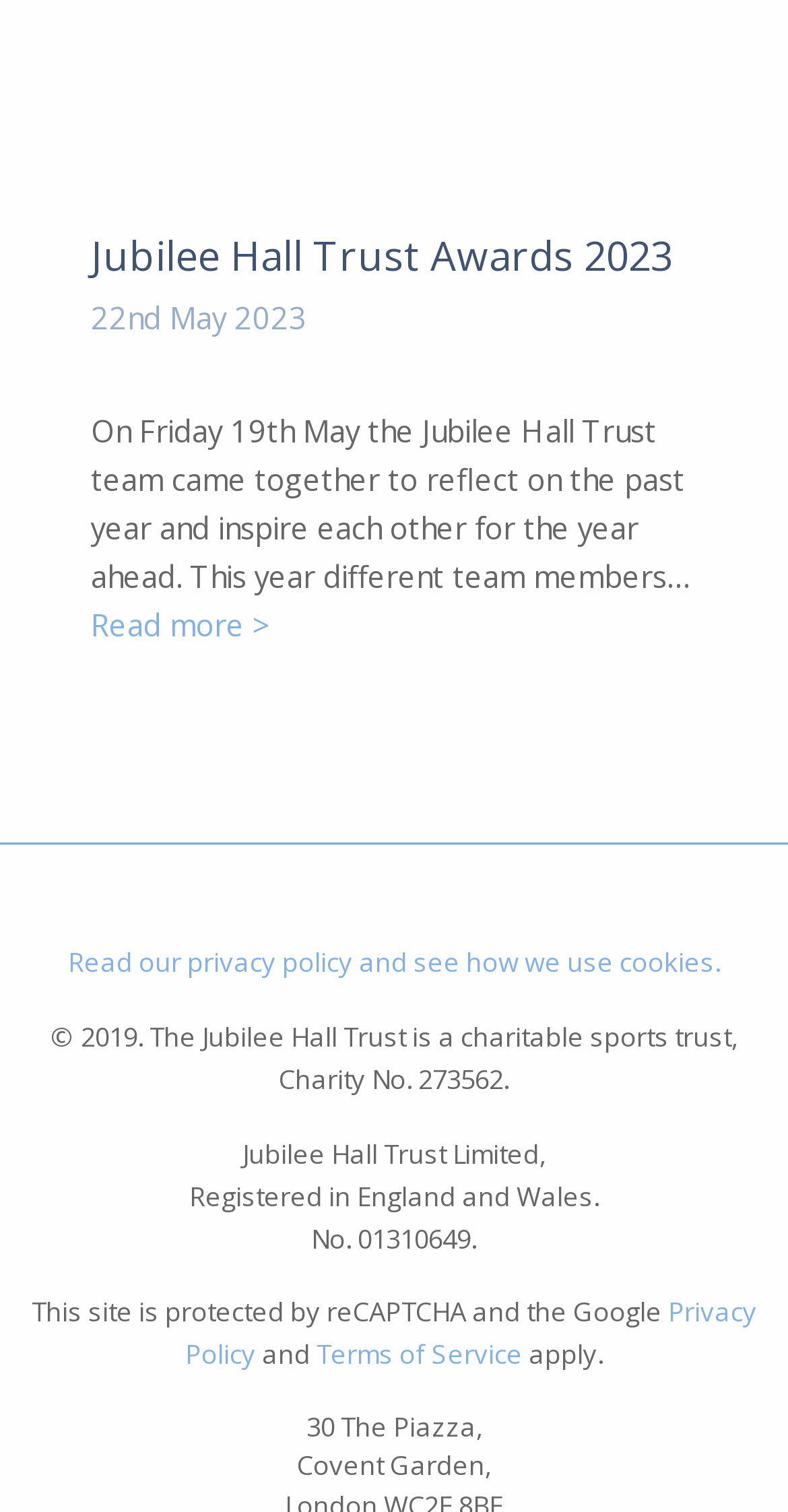For the element described, predict the bounding box coordinates as (top-left x, top-left y, bottom-right x, bottom-right y). All values should be between 0 and 1. Element description: Privacy Policy

[0.235, 0.856, 0.96, 0.908]